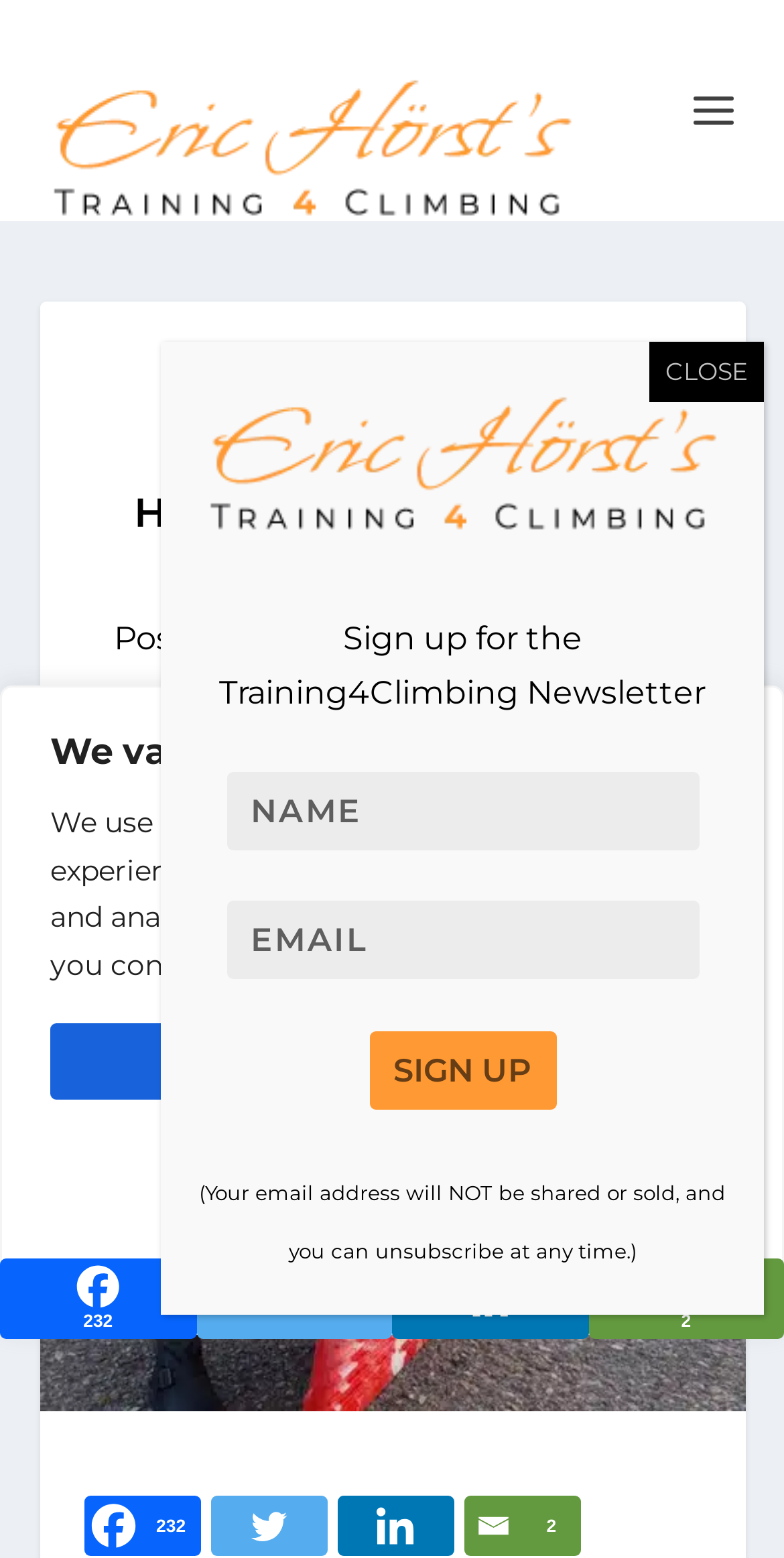Find the bounding box coordinates of the area to click in order to follow the instruction: "Click the link to Eric Hörst's homepage".

[0.363, 0.397, 0.563, 0.422]